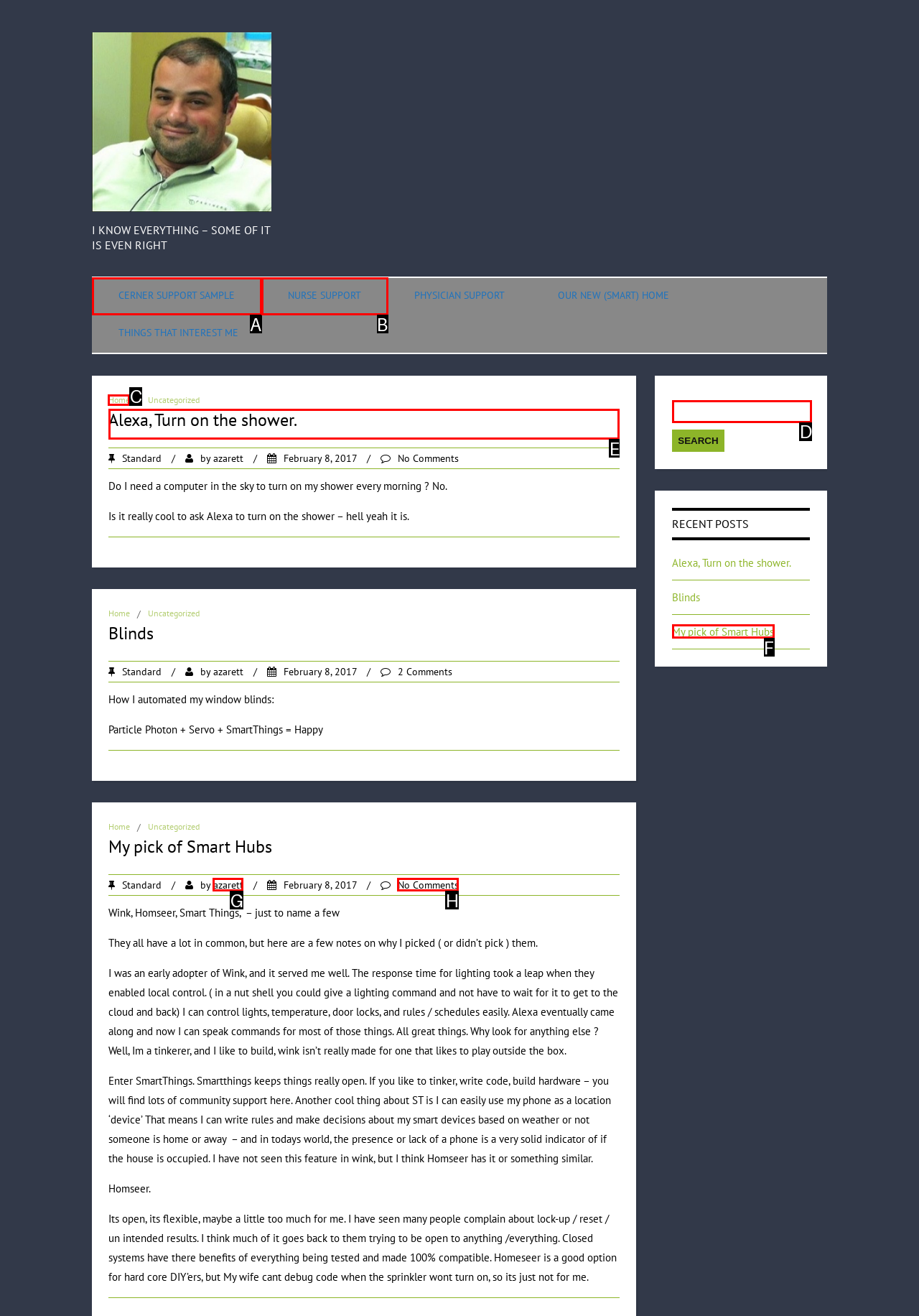What option should you select to complete this task: View the 'Alexa, Turn on the shower.' post? Indicate your answer by providing the letter only.

E